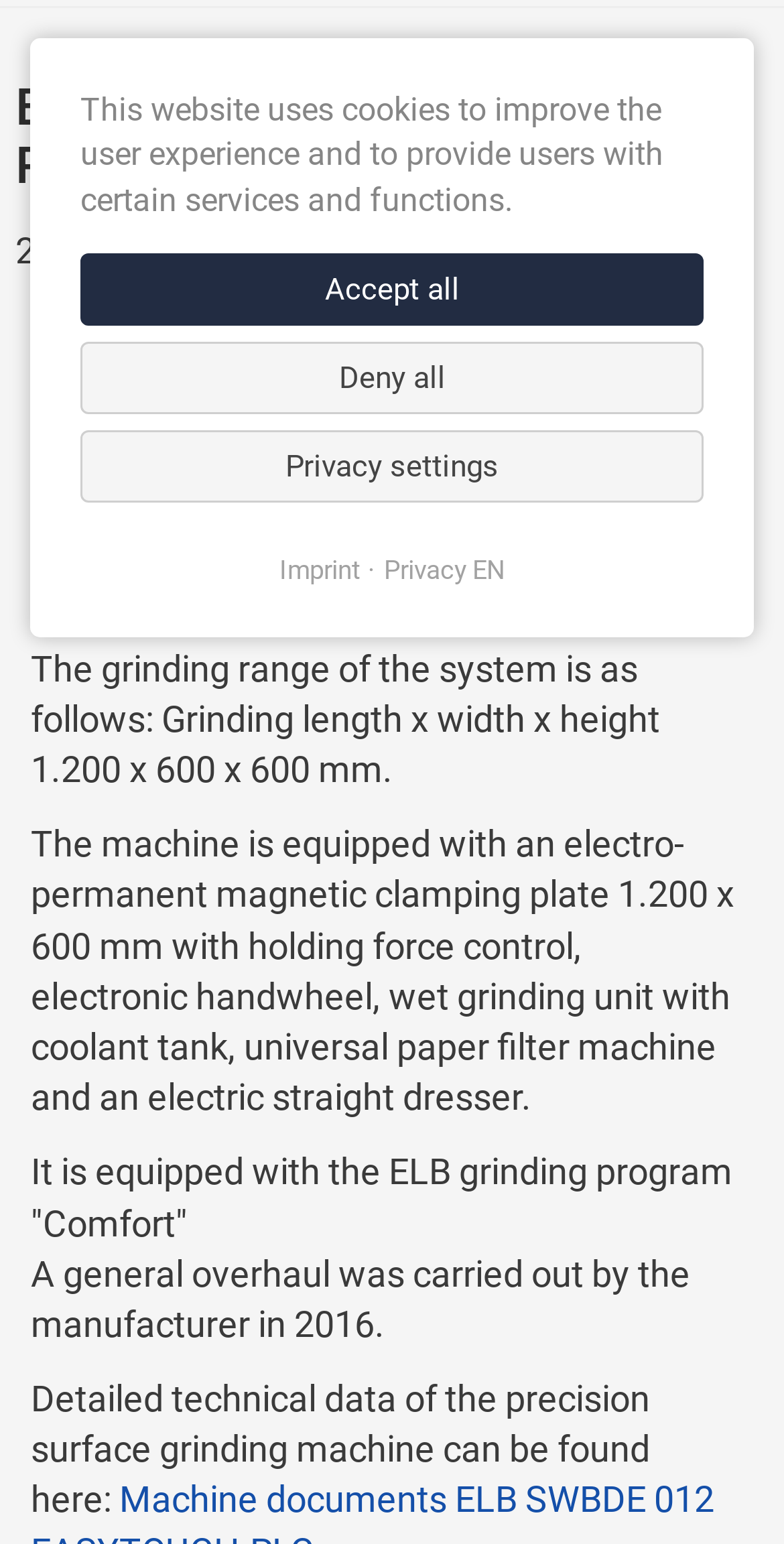Please find the bounding box coordinates in the format (top-left x, top-left y, bottom-right x, bottom-right y) for the given element description. Ensure the coordinates are floating point numbers between 0 and 1. Description: Privacy EN

[0.469, 0.359, 0.644, 0.379]